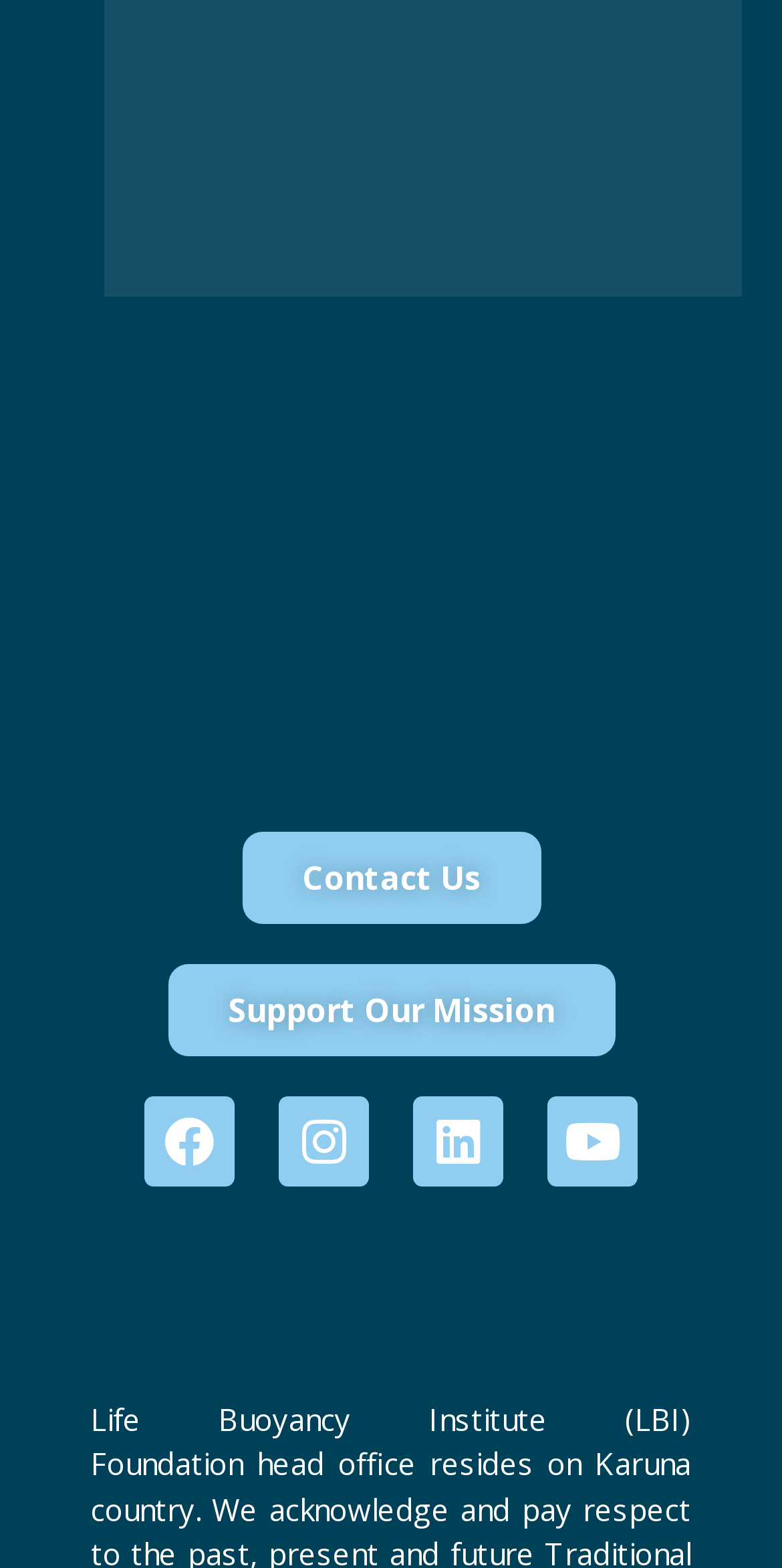How many social media links are there?
Answer the question with a single word or phrase derived from the image.

4